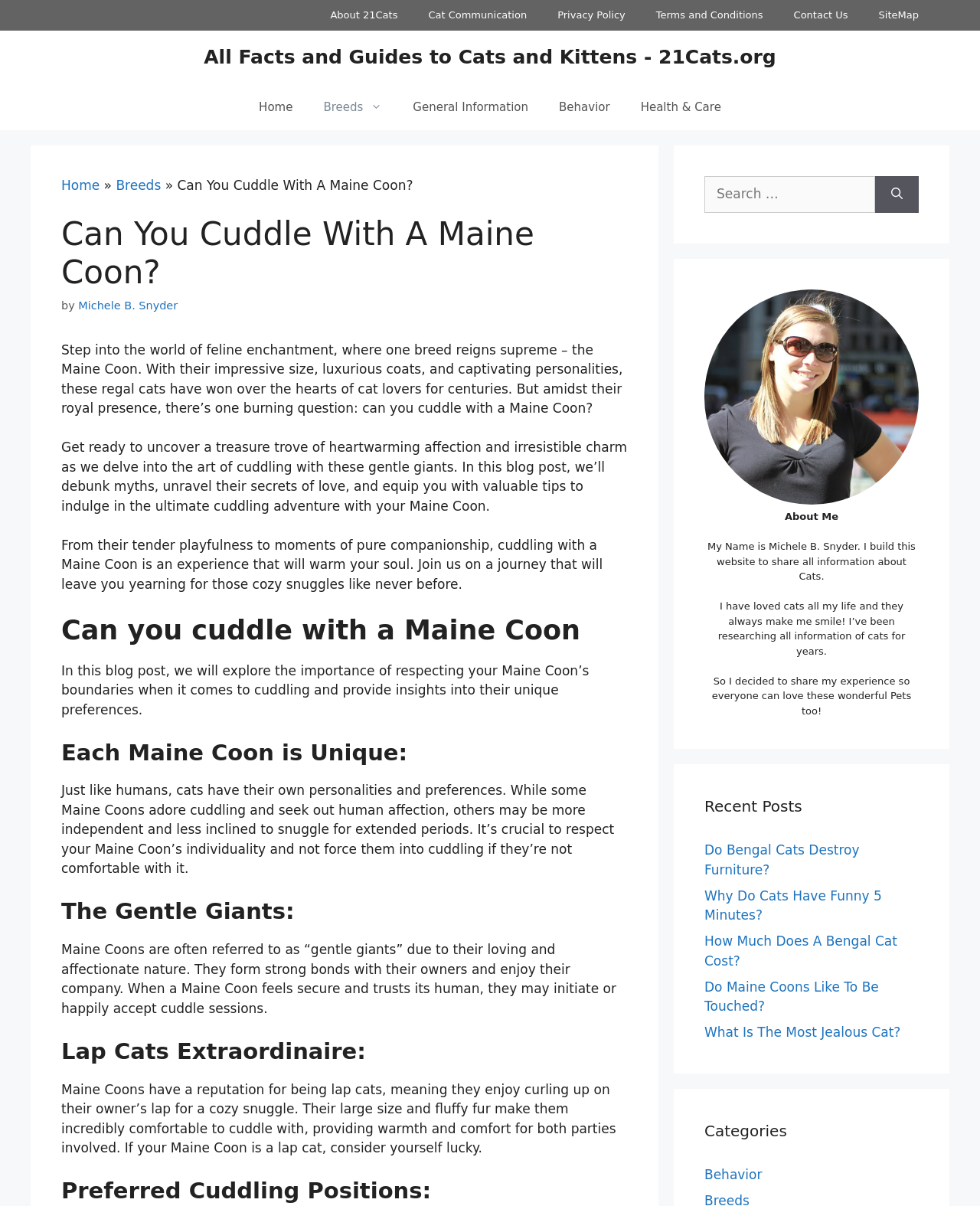Using the information in the image, give a detailed answer to the following question: What is the topic of this blog post?

The topic of the blog post can be inferred from the header section, where it says 'Can You Cuddle With A Maine Coon?' and the subsequent paragraphs that discuss the cuddling behavior of Maine Coon cats.